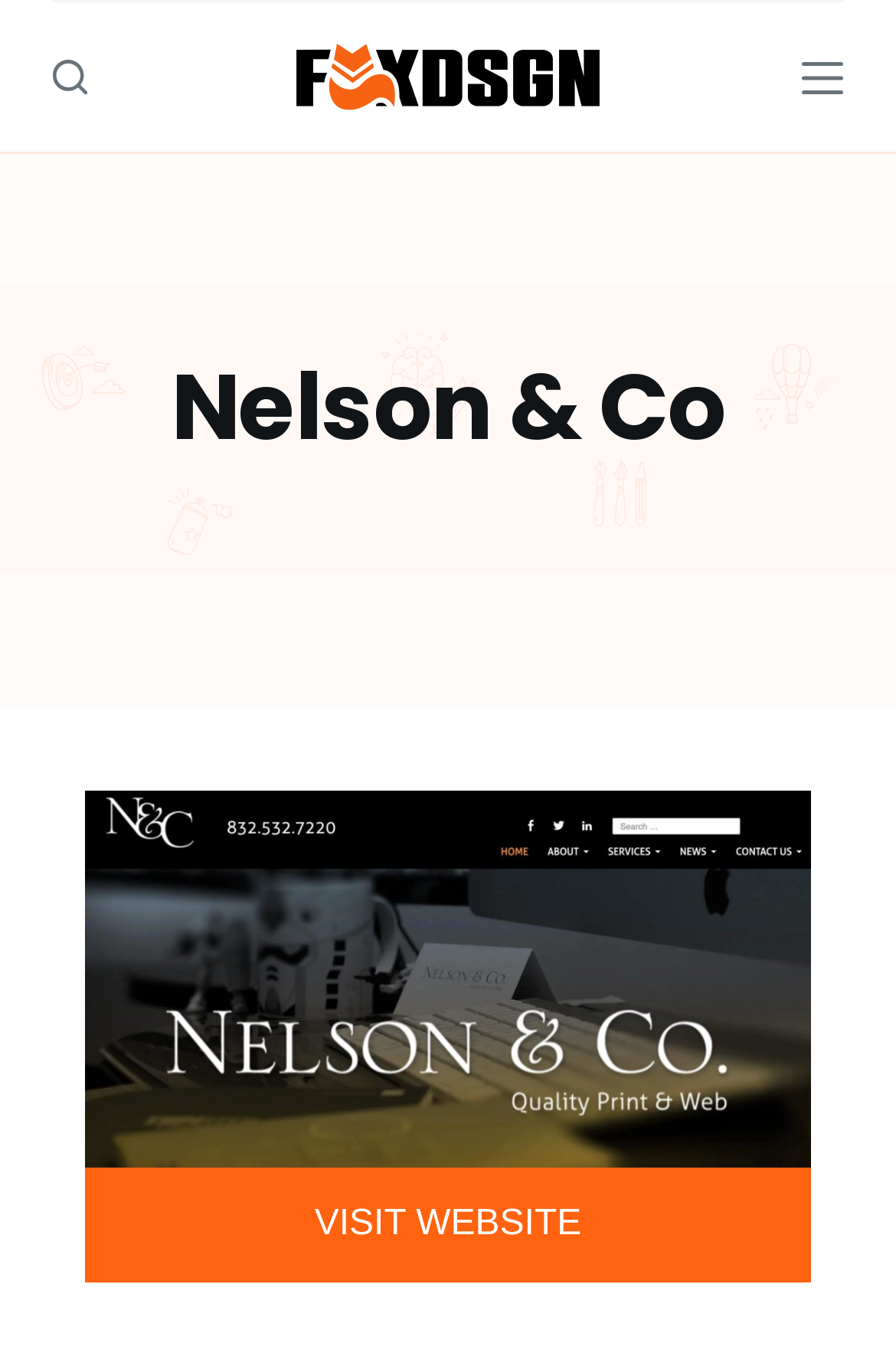Using the elements shown in the image, answer the question comprehensively: What is the logo of the company?

The logo of the company can be found at the top left corner of the webpage, which is an image element with the text 'foxdsng logo'.